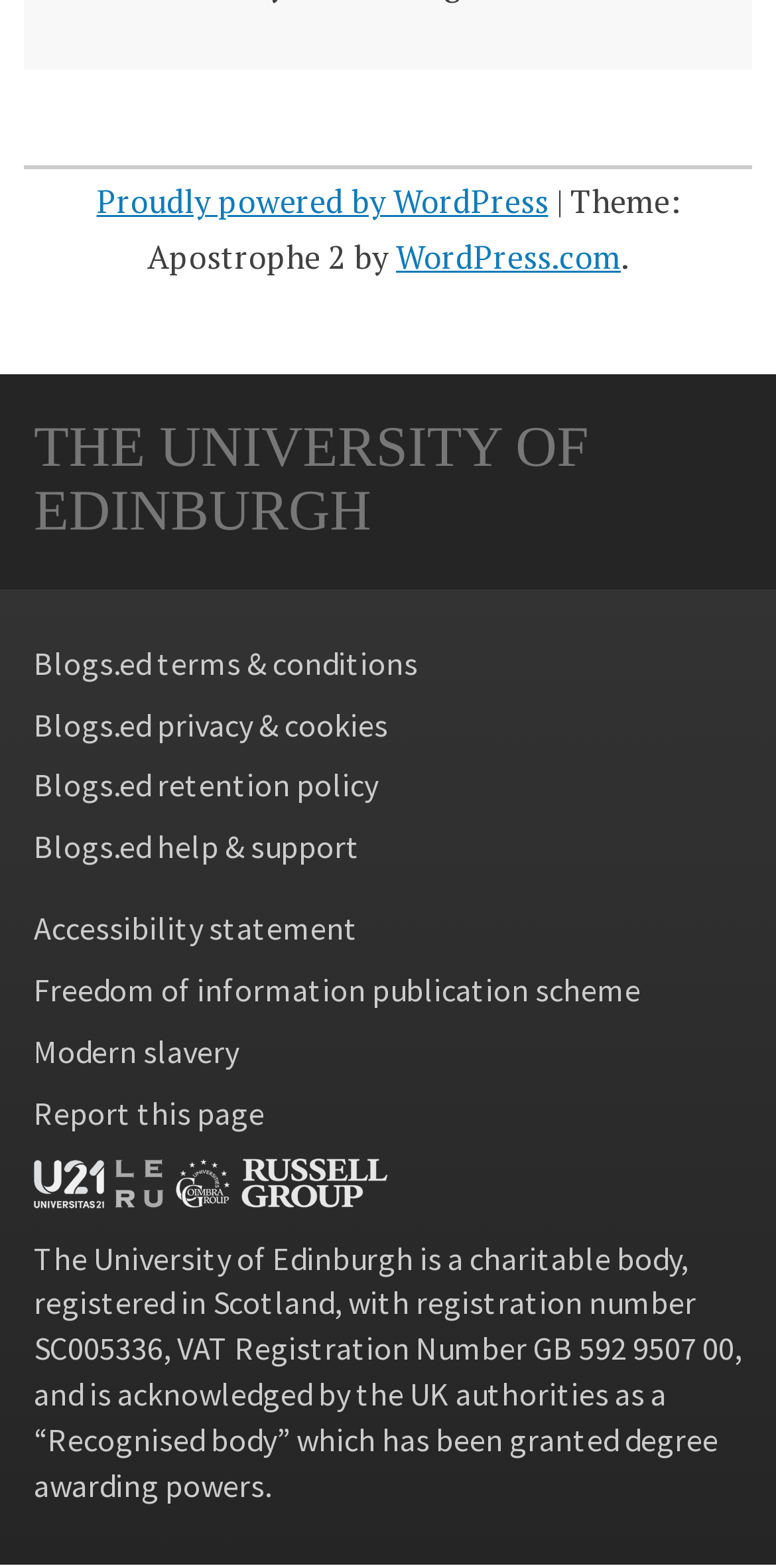Determine the bounding box for the UI element that matches this description: "Blogs.ed retention policy".

[0.044, 0.488, 0.487, 0.513]